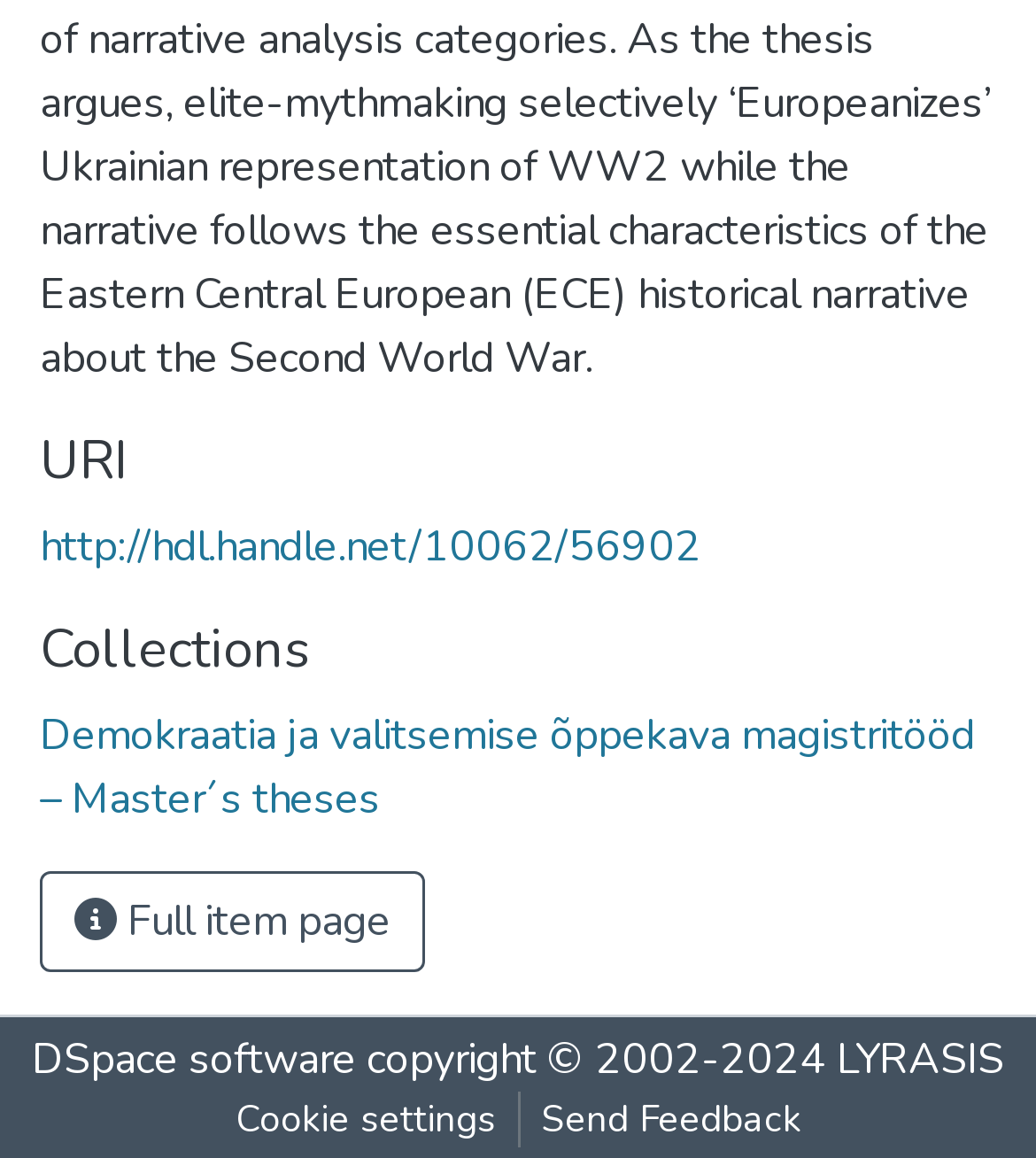What is the purpose of the button with the icon?
Please provide a single word or phrase based on the screenshot.

Full item page